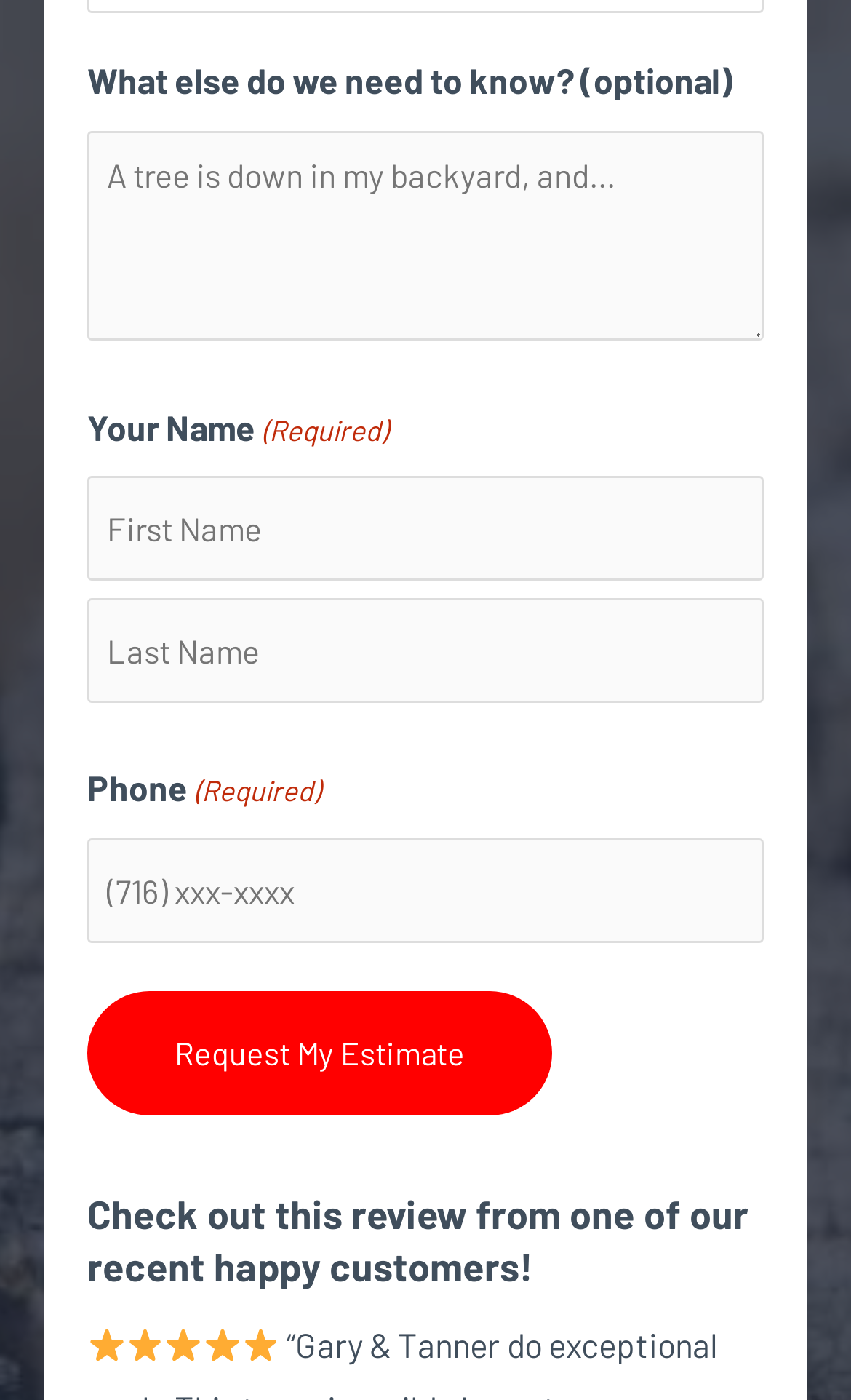Identify the bounding box coordinates for the UI element described as follows: "value="Request My Estimate"". Ensure the coordinates are four float numbers between 0 and 1, formatted as [left, top, right, bottom].

[0.103, 0.699, 0.649, 0.788]